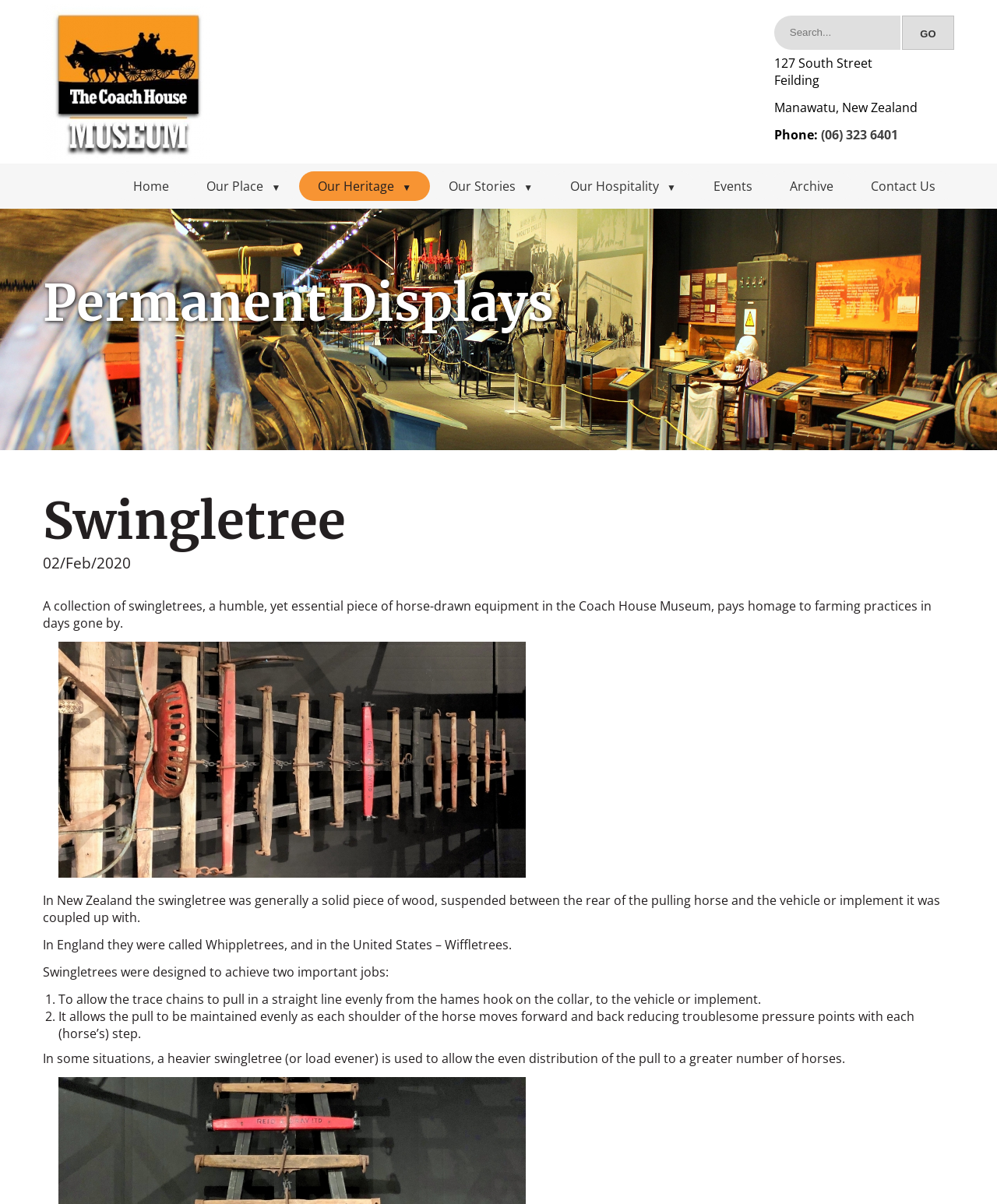Pinpoint the bounding box coordinates of the element you need to click to execute the following instruction: "Visit Our Place". The bounding box should be represented by four float numbers between 0 and 1, in the format [left, top, right, bottom].

[0.189, 0.142, 0.3, 0.167]